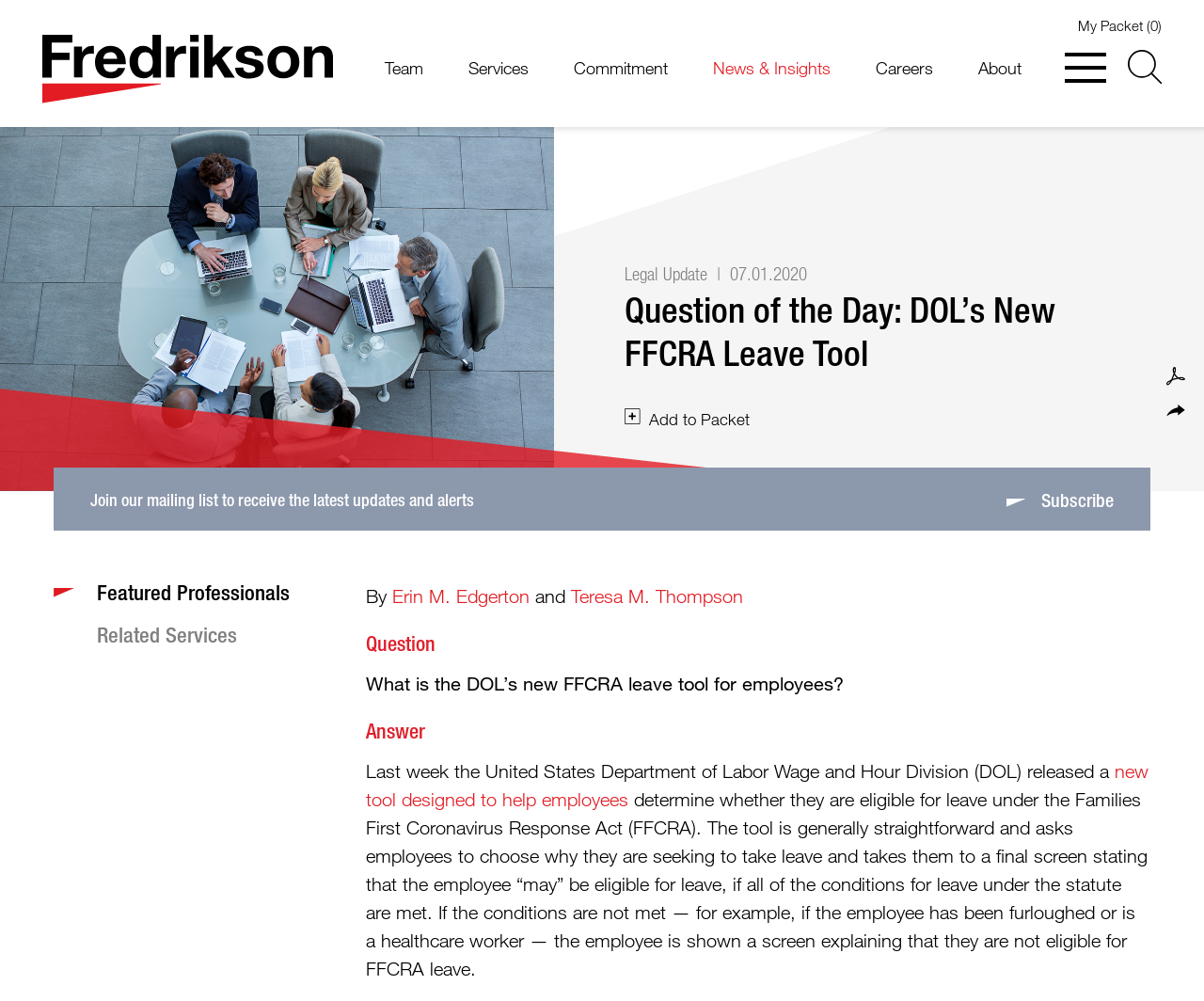Locate the bounding box coordinates of the clickable region to complete the following instruction: "Subscribe to the mailing list."

[0.045, 0.467, 0.955, 0.53]